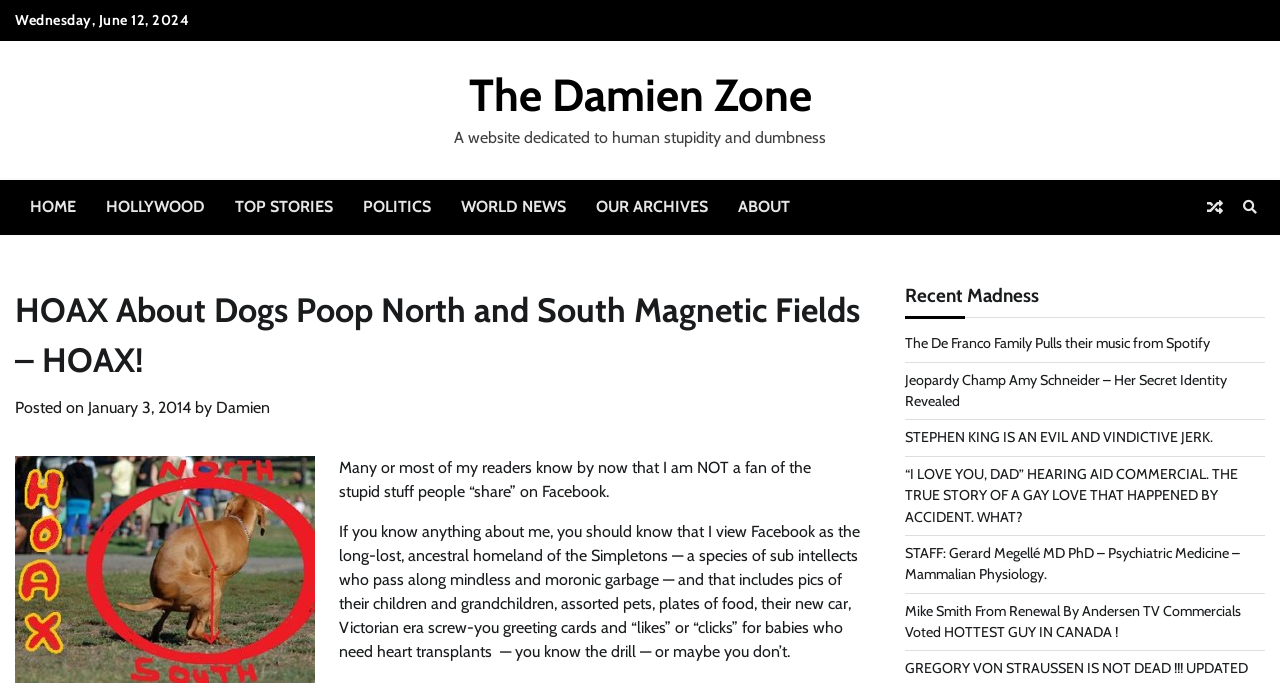Find the bounding box coordinates of the clickable region needed to perform the following instruction: "Click on the 'ABOUT' link". The coordinates should be provided as four float numbers between 0 and 1, i.e., [left, top, right, bottom].

[0.565, 0.263, 0.629, 0.342]